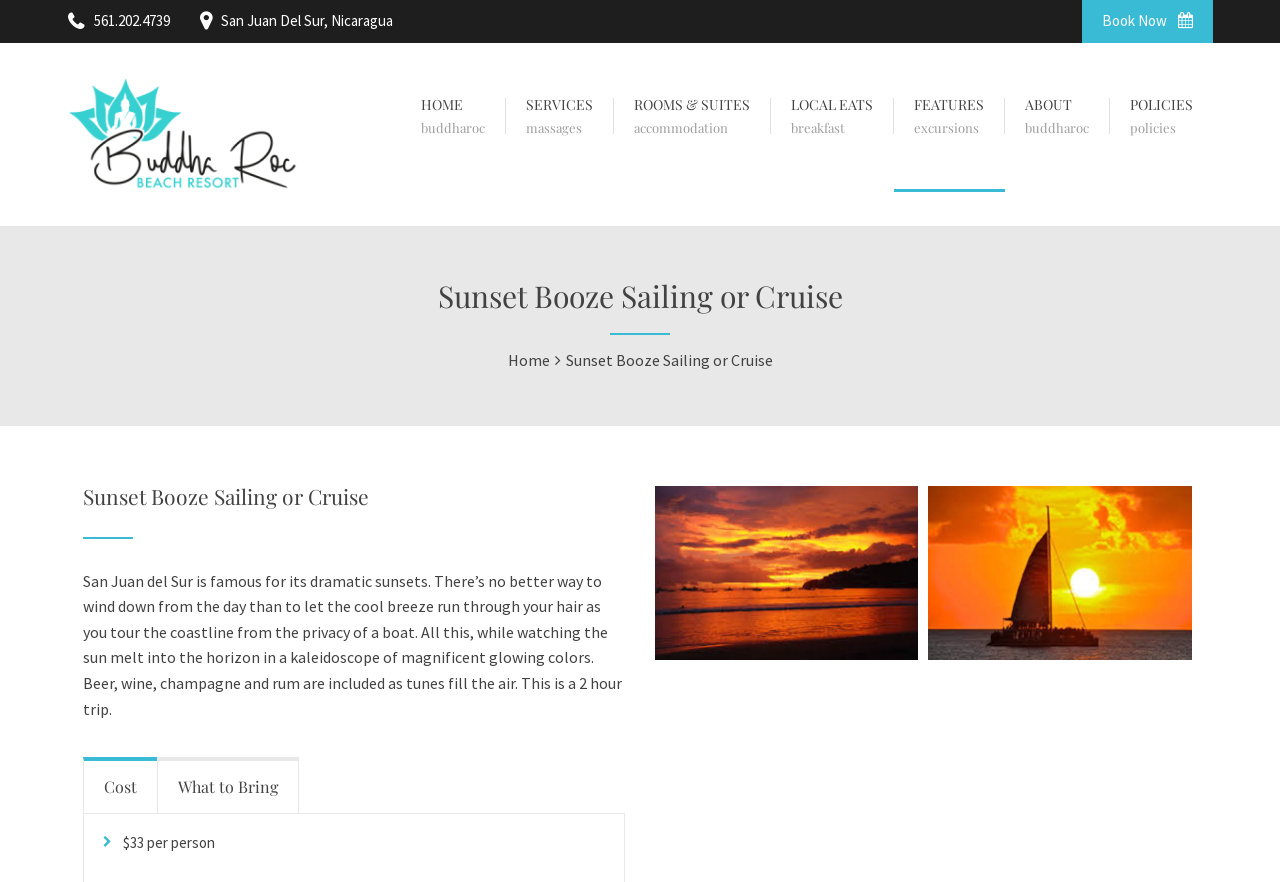Please locate the bounding box coordinates of the element's region that needs to be clicked to follow the instruction: "Go to home page". The bounding box coordinates should be provided as four float numbers between 0 and 1, i.e., [left, top, right, bottom].

[0.313, 0.049, 0.395, 0.218]